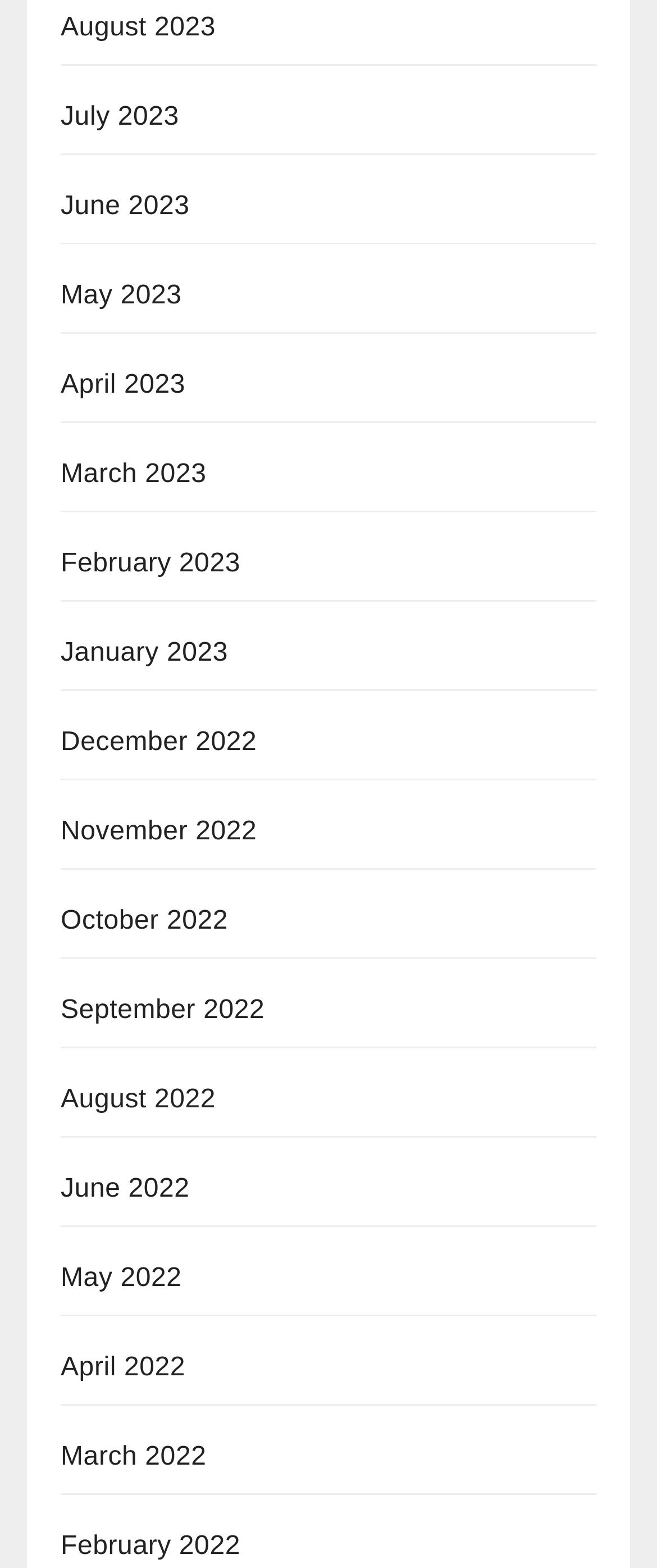Find the bounding box coordinates of the clickable area that will achieve the following instruction: "Check the exhibition details".

None